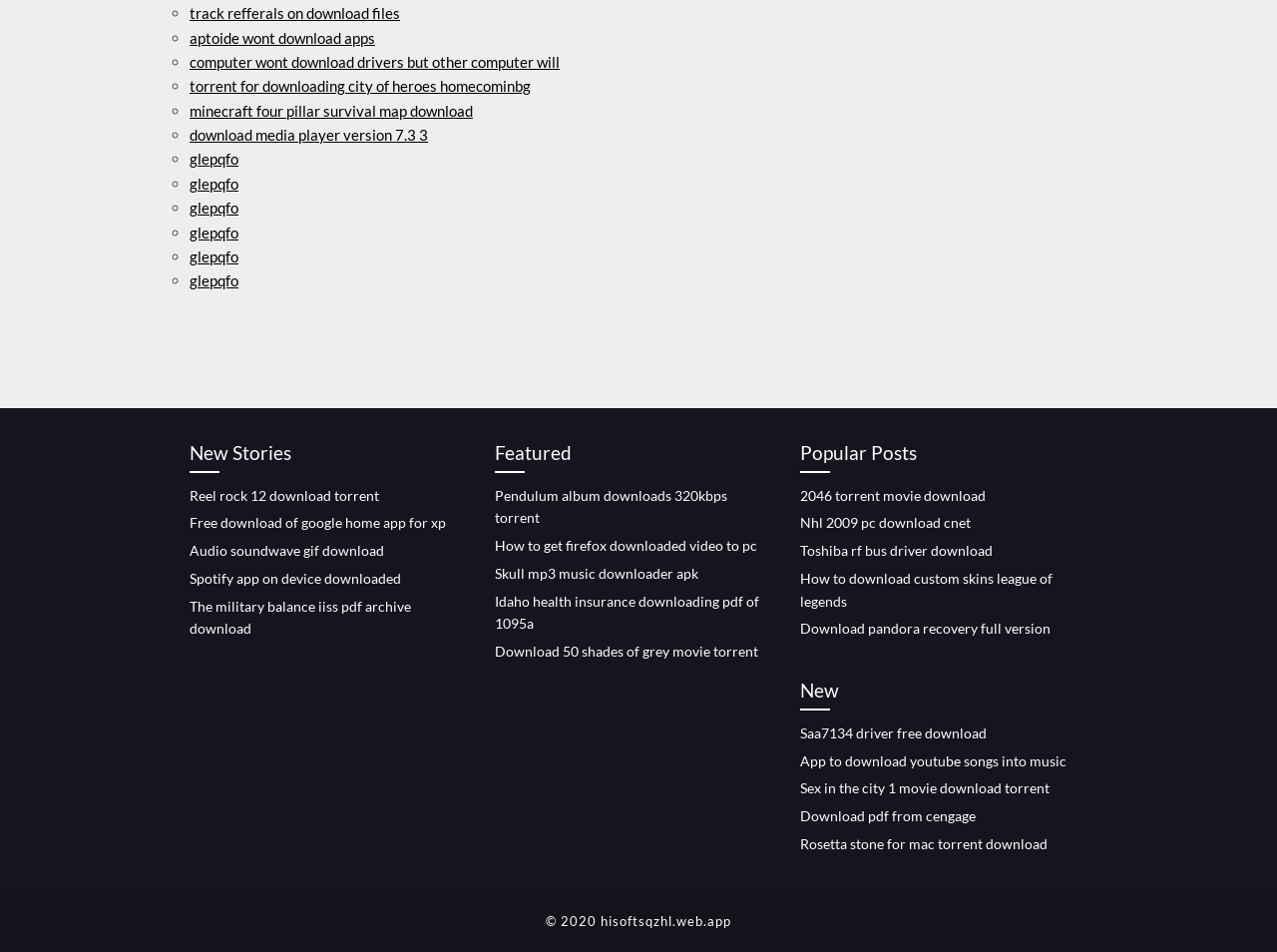Determine the bounding box coordinates for the clickable element to execute this instruction: "Click on 'Pendulum album downloads 320kbps torrent'". Provide the coordinates as four float numbers between 0 and 1, i.e., [left, top, right, bottom].

[0.388, 0.511, 0.57, 0.553]